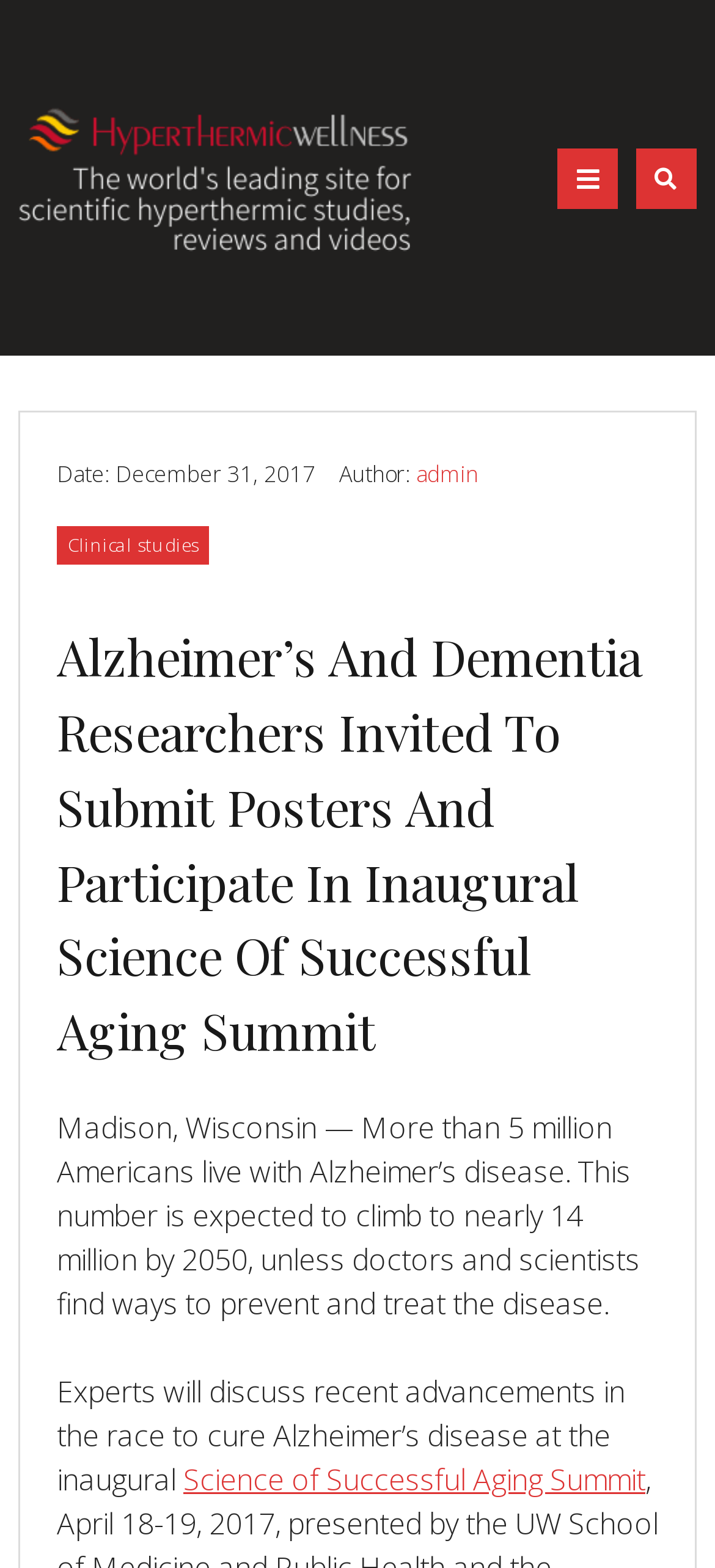Determine the bounding box for the described UI element: "aria-label="Open menu"".

None